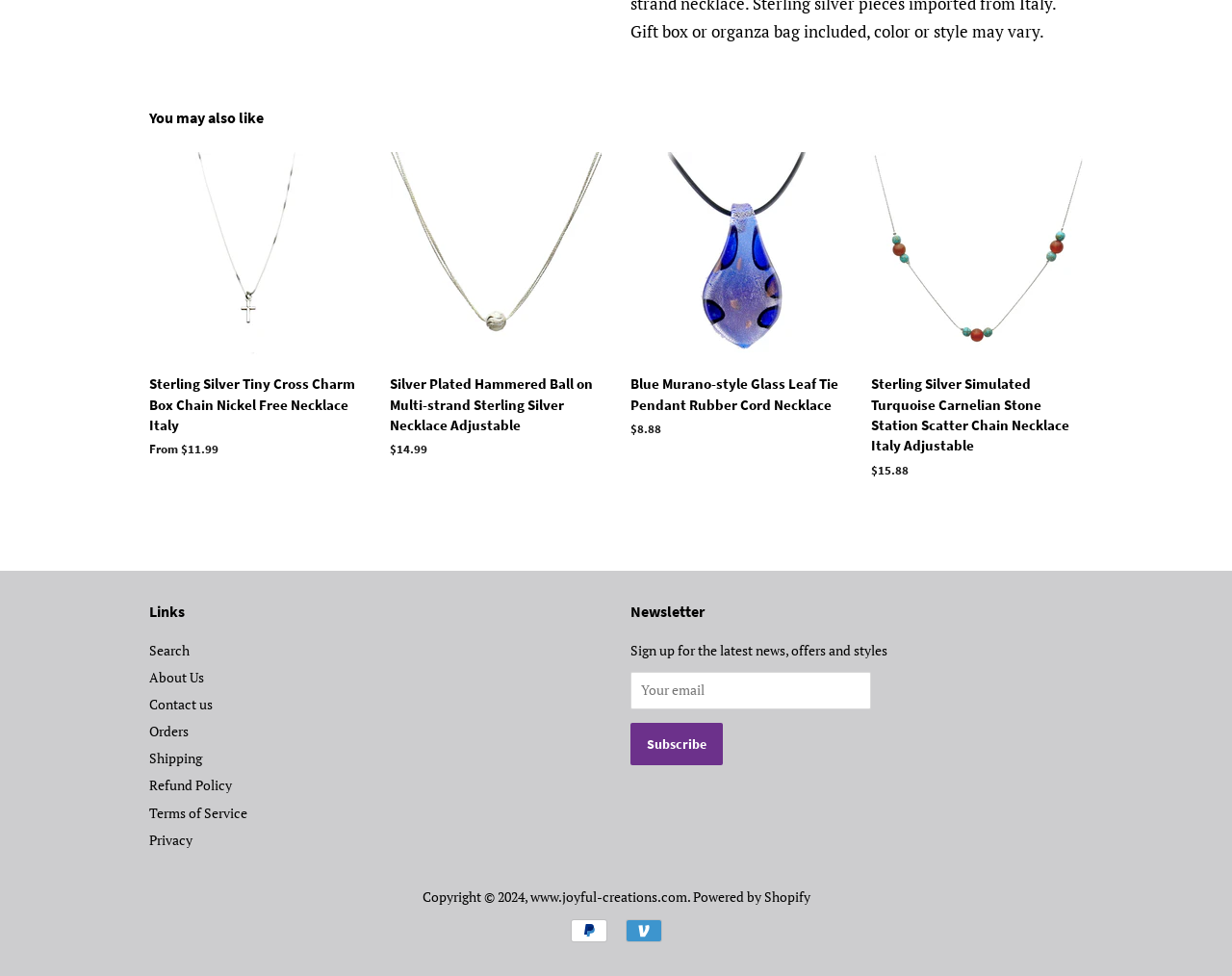What is the title of the section above the first product?
Please provide a comprehensive answer to the question based on the webpage screenshot.

I found the heading 'You may also like' above the first product, which is a link to 'Sterling Silver Tiny Cross Charm Box Chain Nickel Free Necklace Italy'. This heading is likely the title of the section.